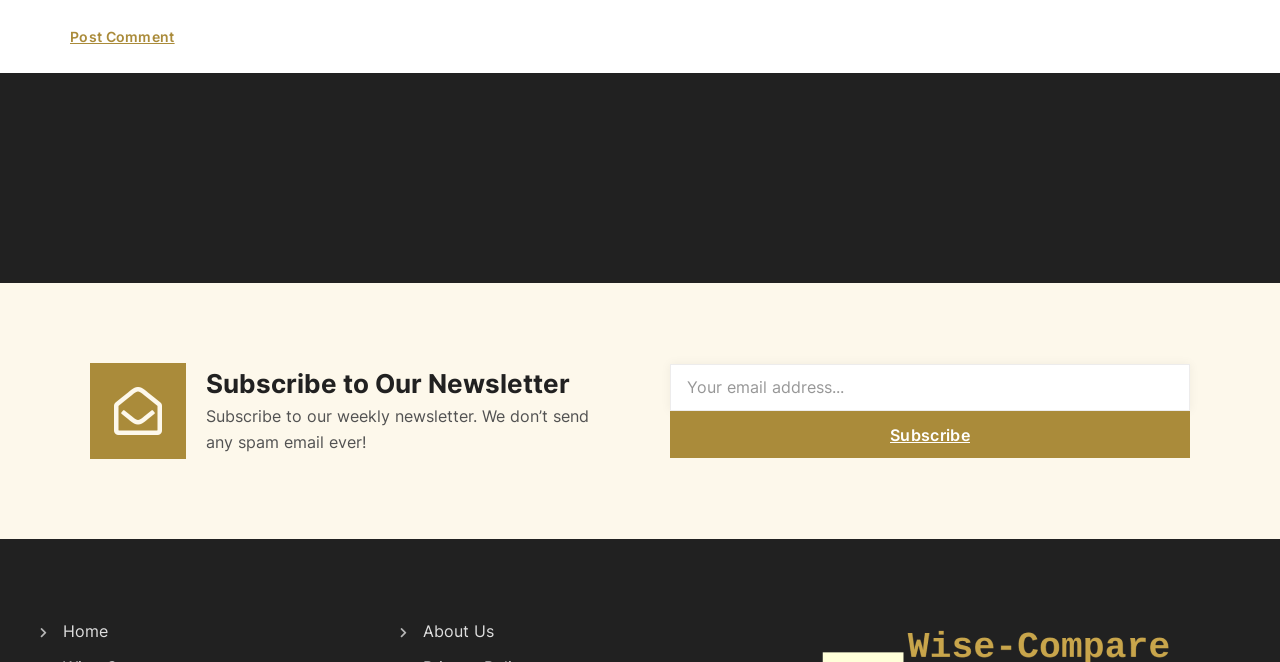What is the purpose of the 'Subscribe' button?
Respond to the question with a well-detailed and thorough answer.

The 'Subscribe' button is located next to the 'EMAIL' textbox and is used to submit the email address for newsletter subscription. Its purpose is to allow users to opt-in to receive the weekly newsletter.